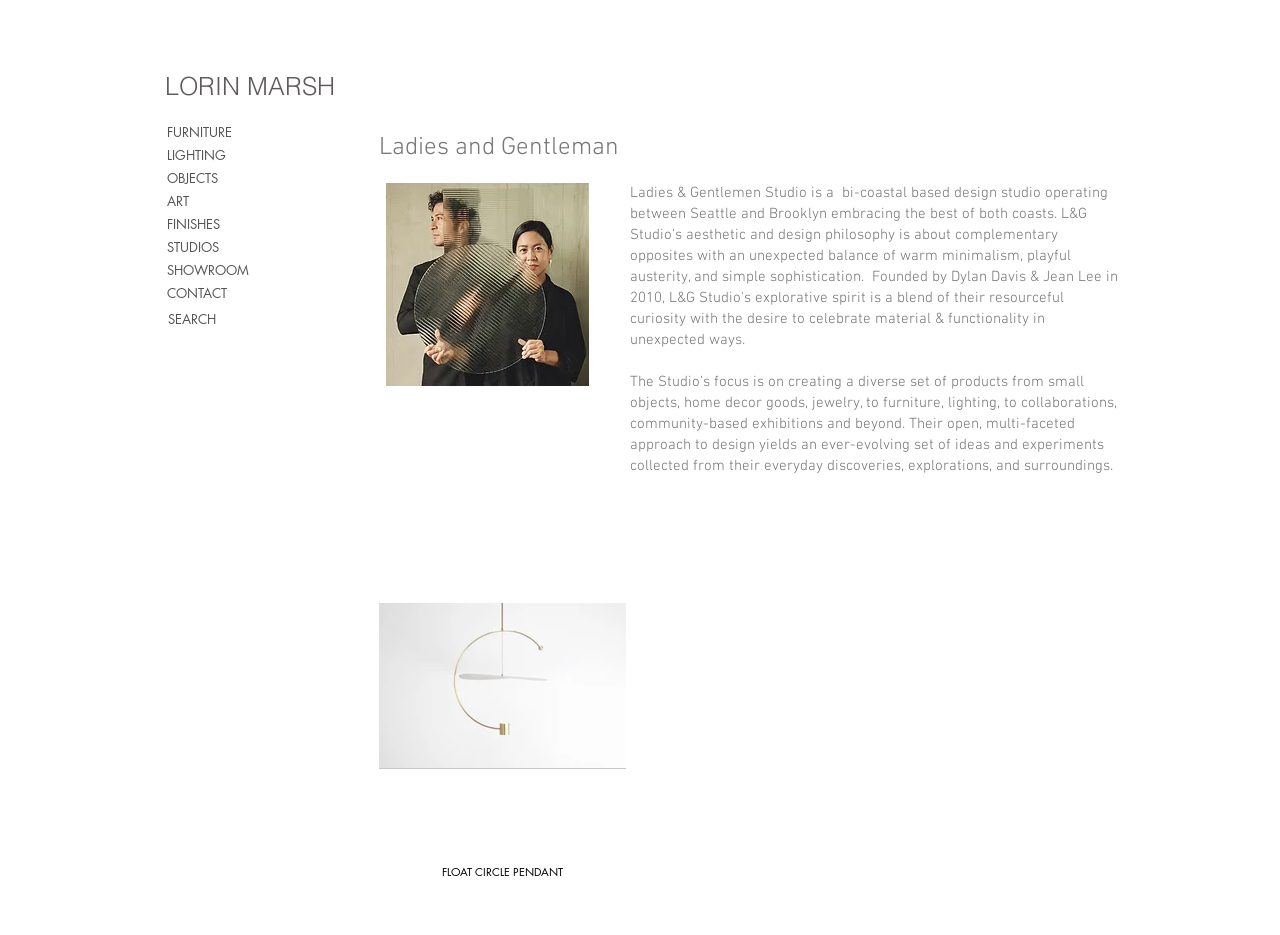Extract the bounding box coordinates of the UI element described: "LORIN MARSH". Provide the coordinates in the format [left, top, right, bottom] with values ranging from 0 to 1.

[0.129, 0.076, 0.262, 0.108]